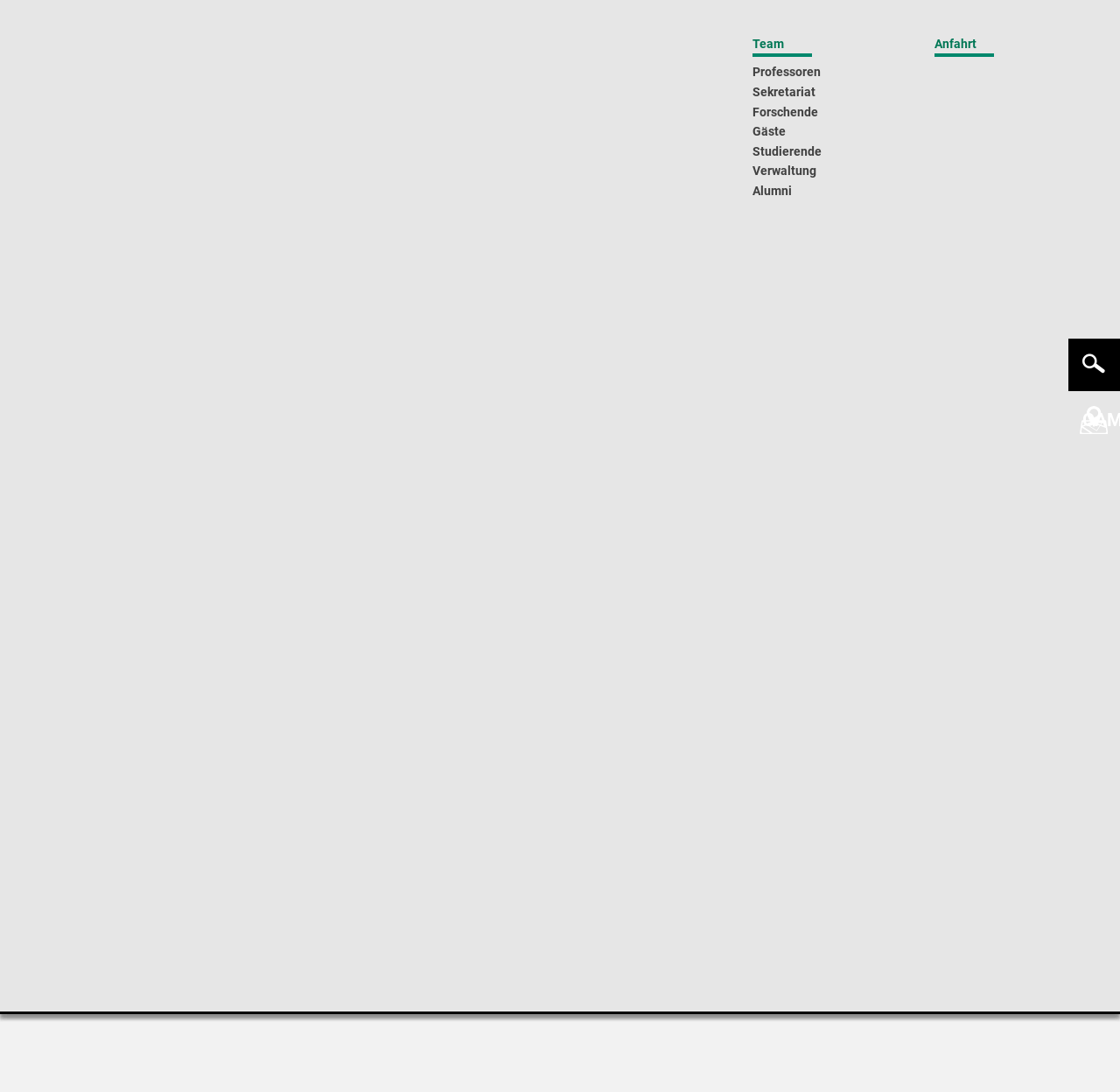What type of student work is this?
Answer the question in a detailed and comprehensive manner.

I found the answer by looking at the static text 'Typ:' and its corresponding value 'Masterarbeit' which is located in the main content area of the webpage.